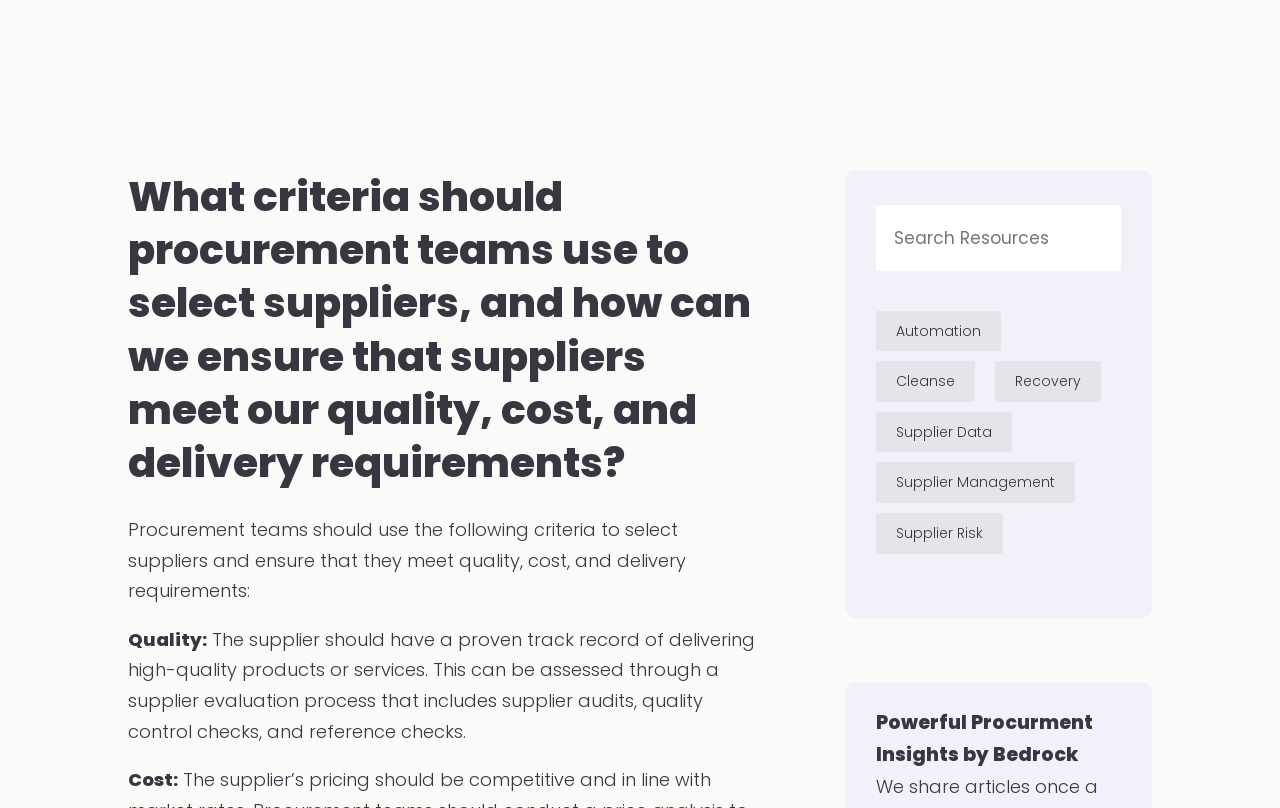Determine the bounding box of the UI element mentioned here: "Schedule Demo". The coordinates must be in the format [left, top, right, bottom] with values ranging from 0 to 1.

[0.804, 0.012, 0.97, 0.087]